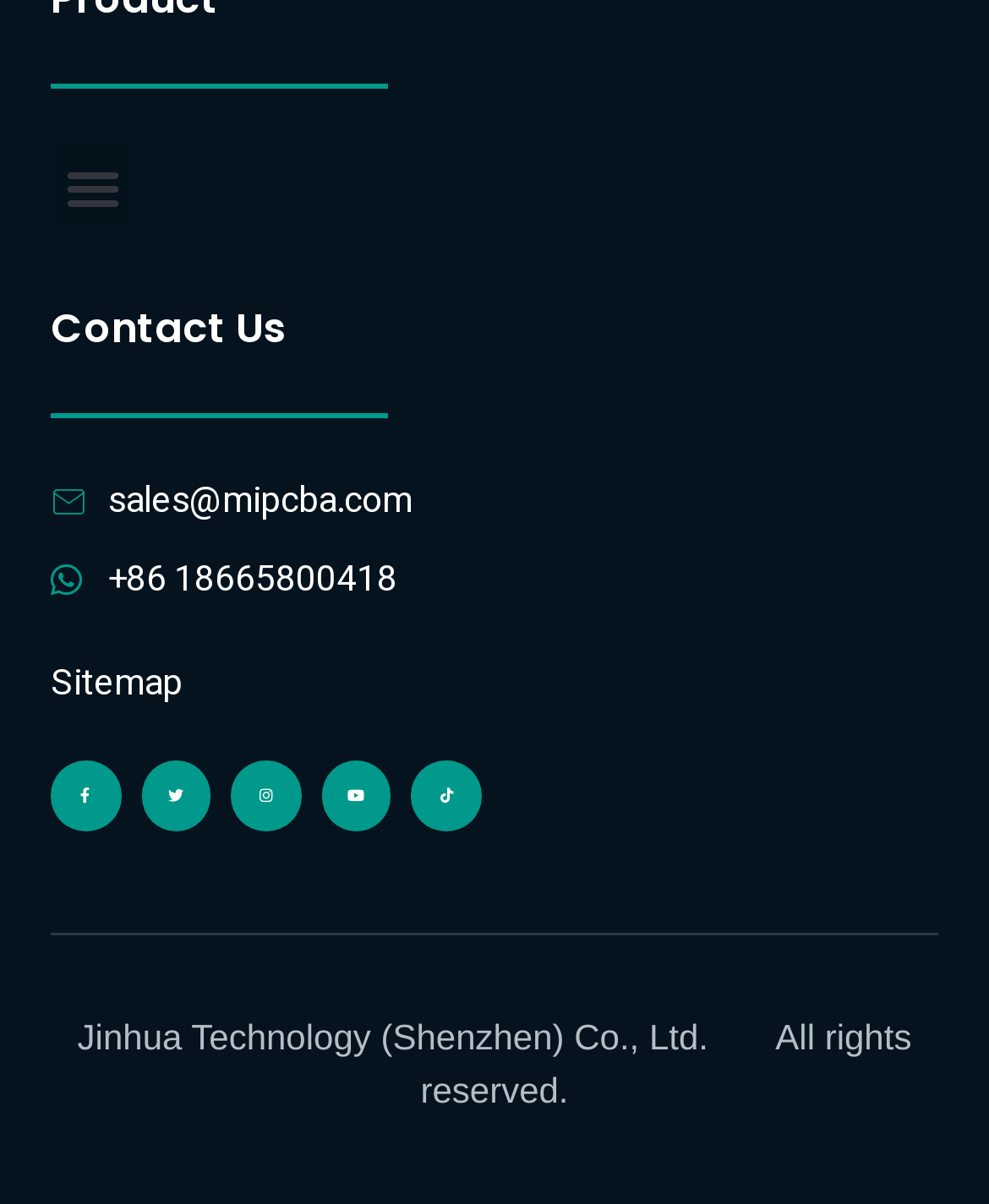Predict the bounding box coordinates for the UI element described as: "+86 18665800418". The coordinates should be four float numbers between 0 and 1, presented as [left, top, right, bottom].

[0.051, 0.459, 0.949, 0.503]